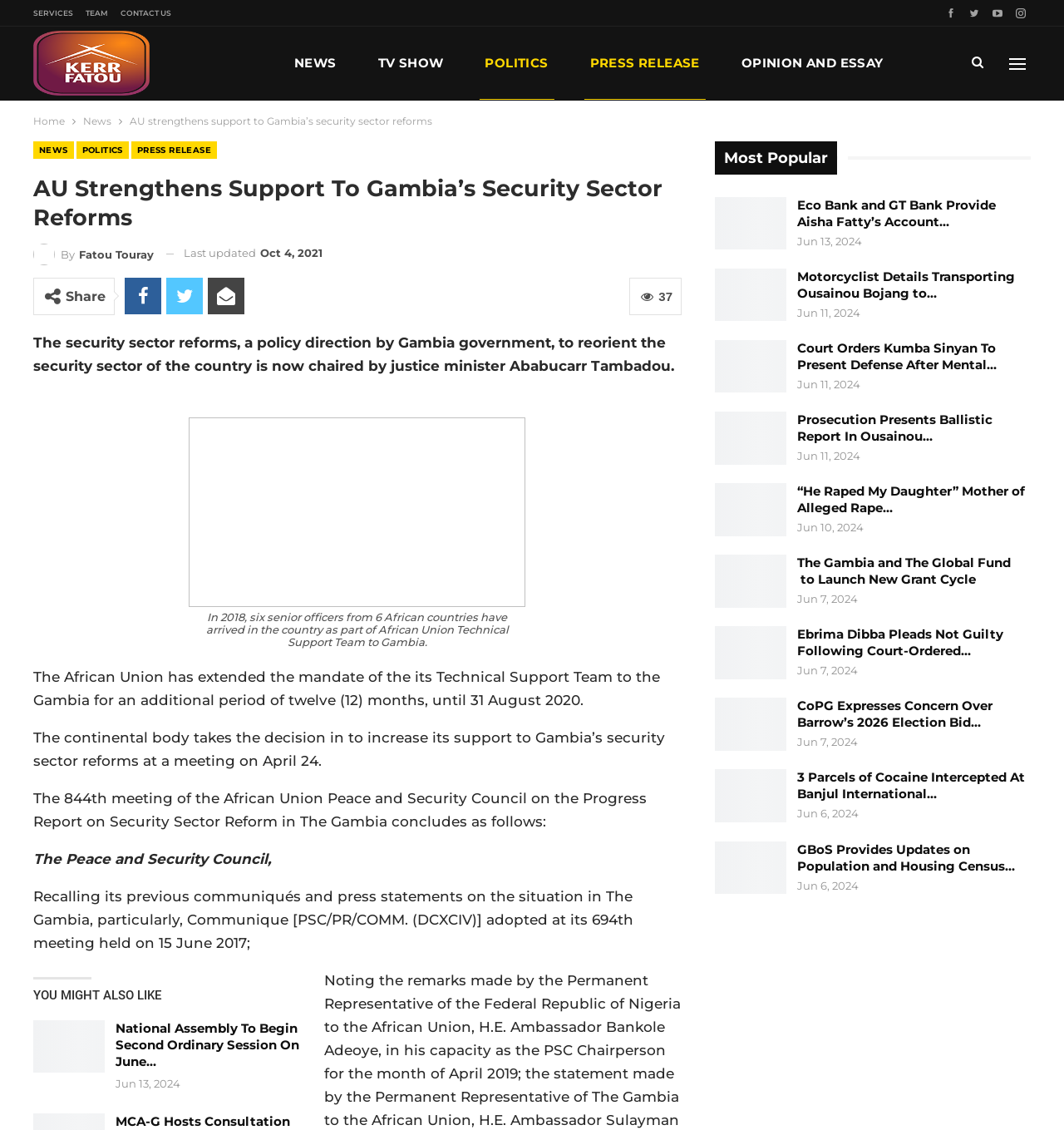Please provide the bounding box coordinates for the element that needs to be clicked to perform the following instruction: "Click on the 'NEWS' link". The coordinates should be given as four float numbers between 0 and 1, i.e., [left, top, right, bottom].

[0.271, 0.024, 0.322, 0.088]